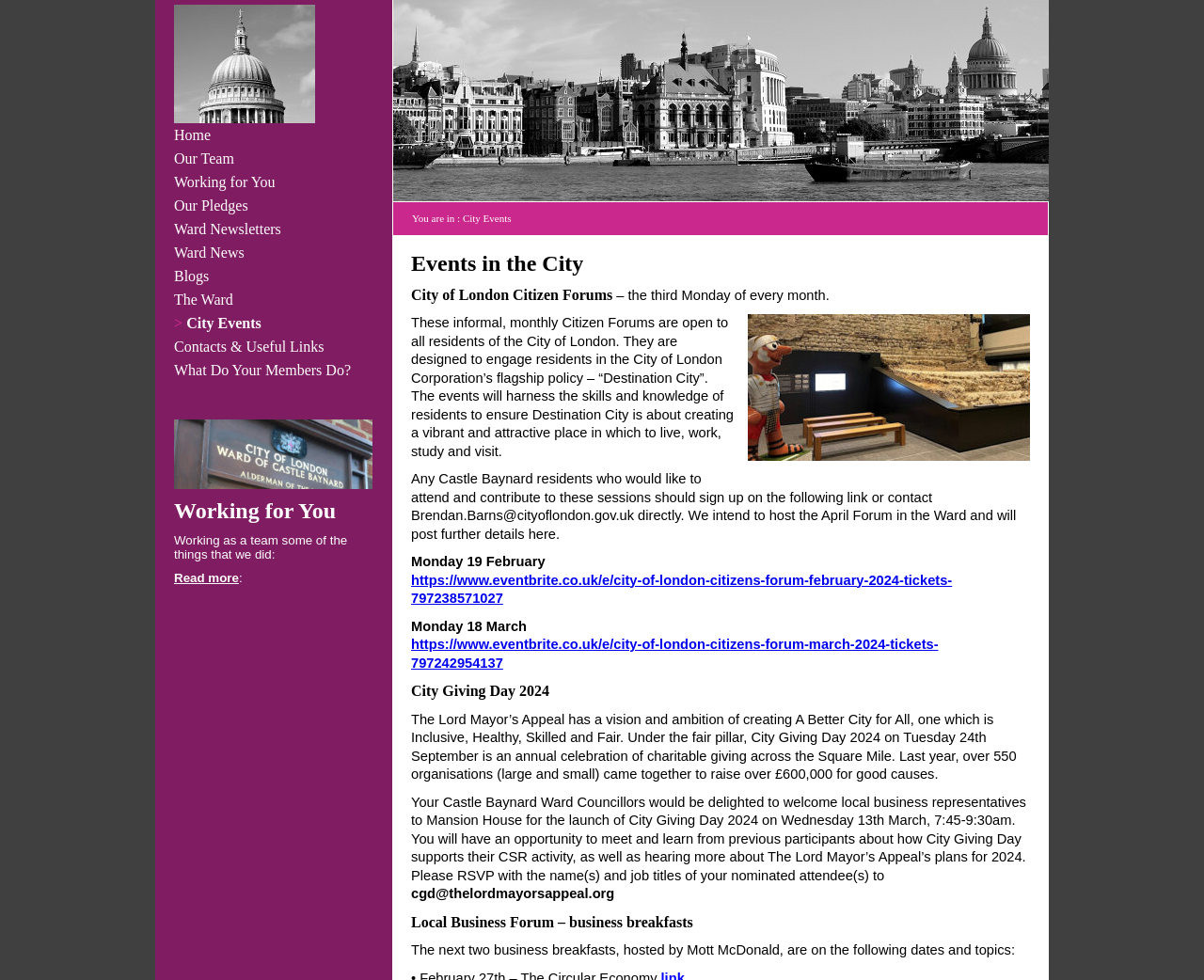Please provide the bounding box coordinate of the region that matches the element description: Working for You. Coordinates should be in the format (top-left x, top-left y, bottom-right x, bottom-right y) and all values should be between 0 and 1.

[0.145, 0.178, 0.229, 0.194]